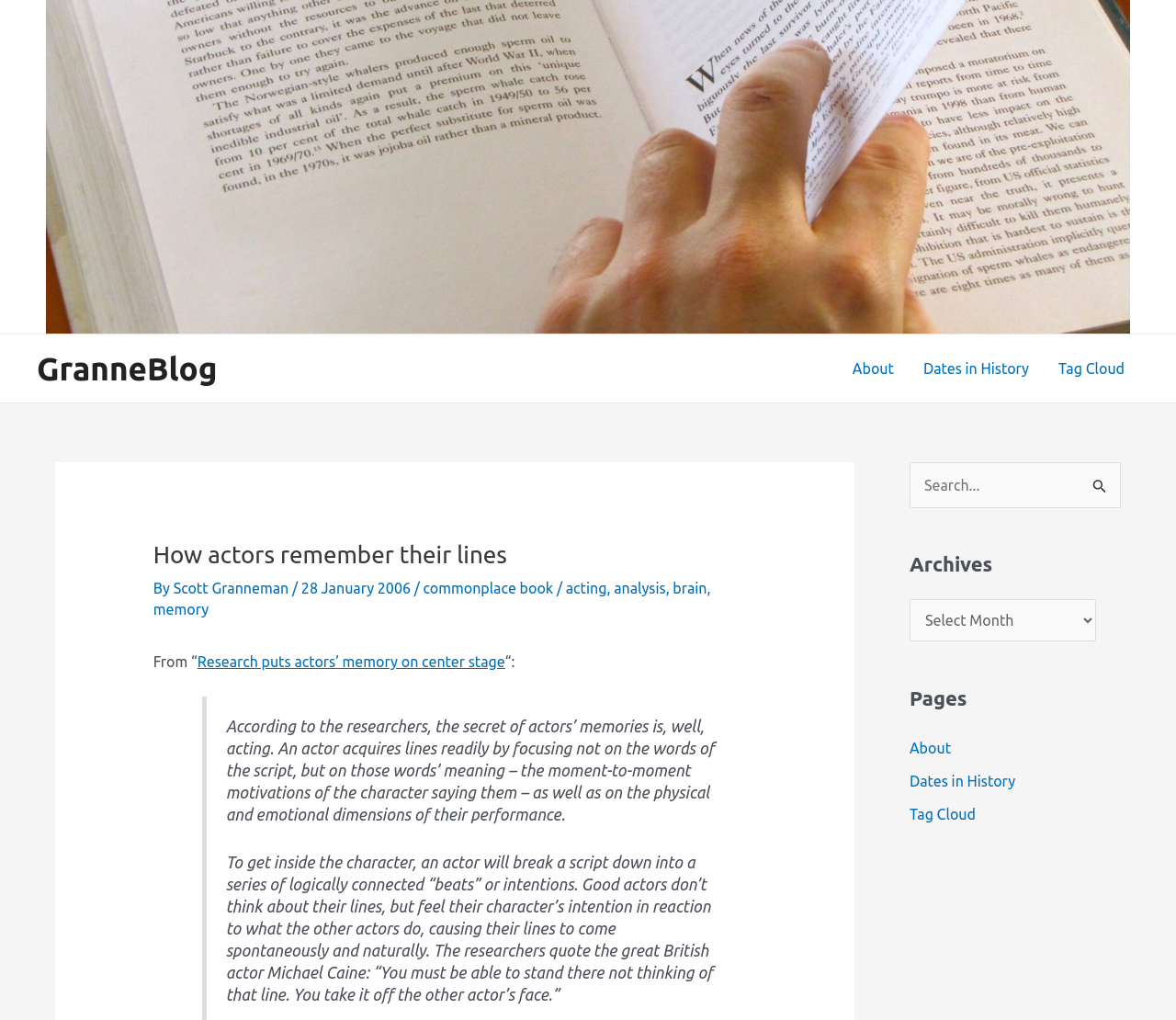What is the purpose of the search box?
Based on the image, answer the question with as much detail as possible.

I determined the purpose of the search box by looking at its location and the text 'Search for:' next to it, which suggests that it is used to search the blog for specific content.